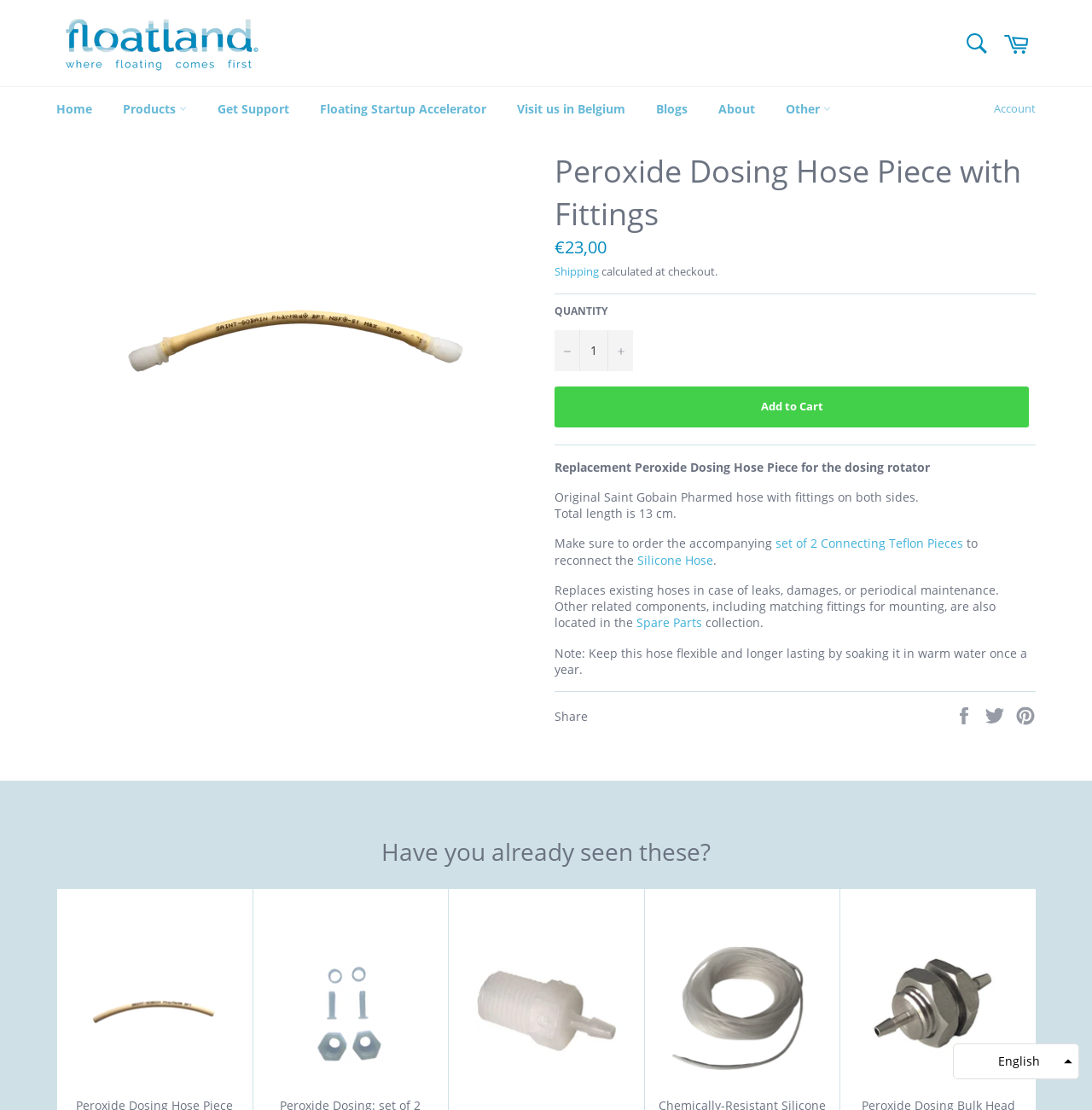Please identify the bounding box coordinates of the element I need to click to follow this instruction: "Change language to English".

[0.873, 0.94, 0.988, 0.972]